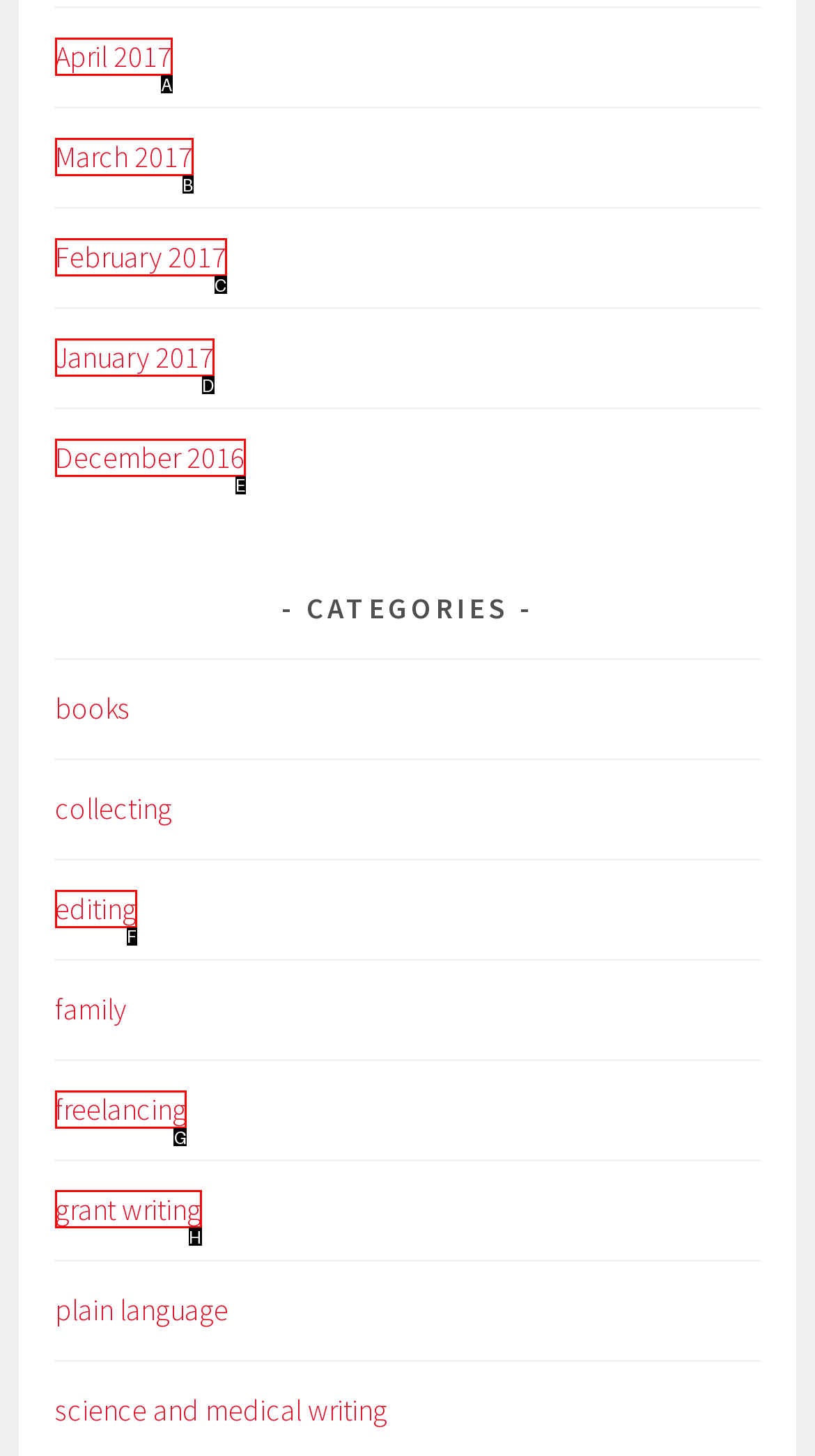Identify the HTML element to click to execute this task: visit freelancing page Respond with the letter corresponding to the proper option.

G